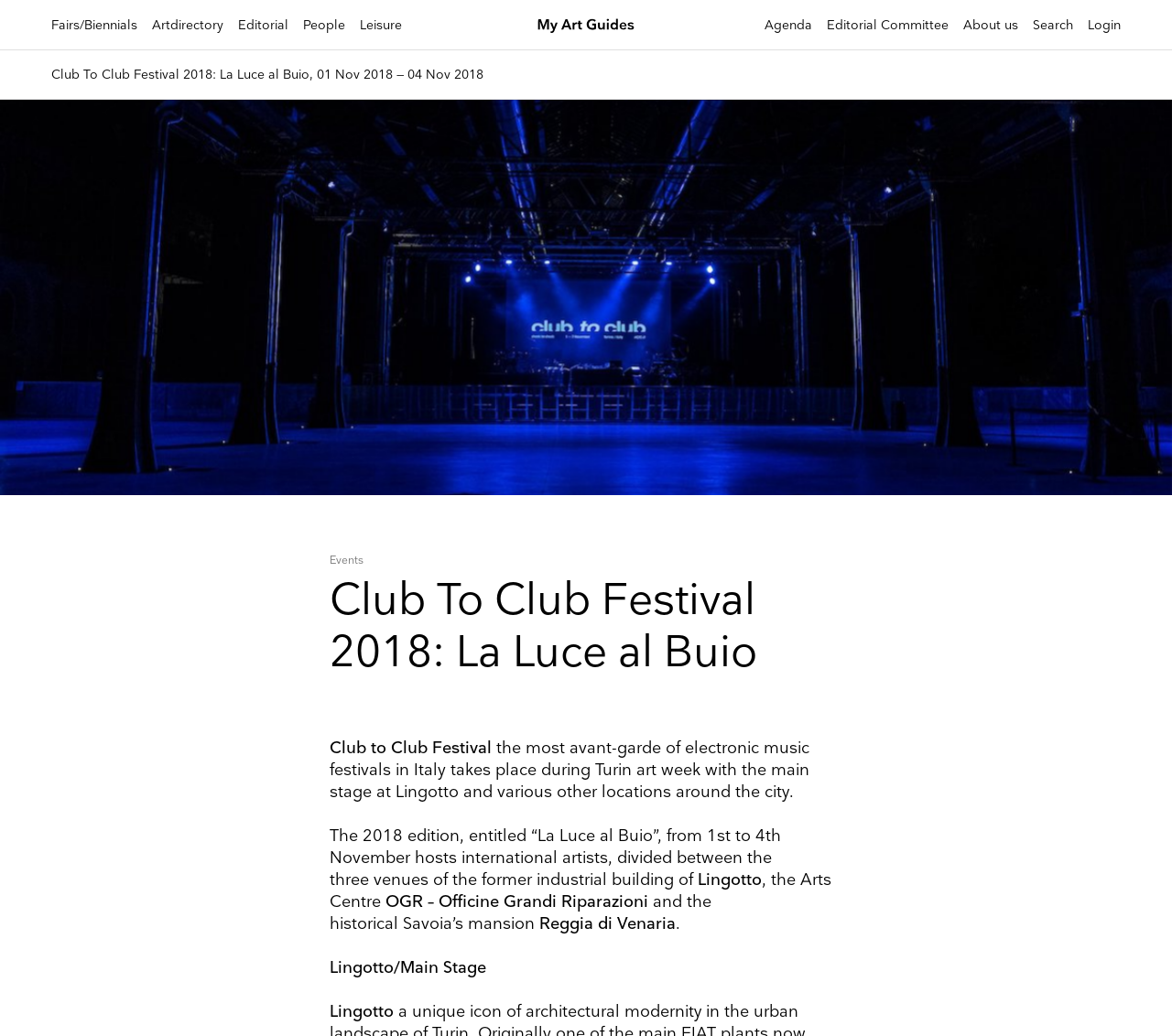Identify the bounding box coordinates for the UI element described as follows: "August 14, 2022September 9, 2022". Ensure the coordinates are four float numbers between 0 and 1, formatted as [left, top, right, bottom].

None